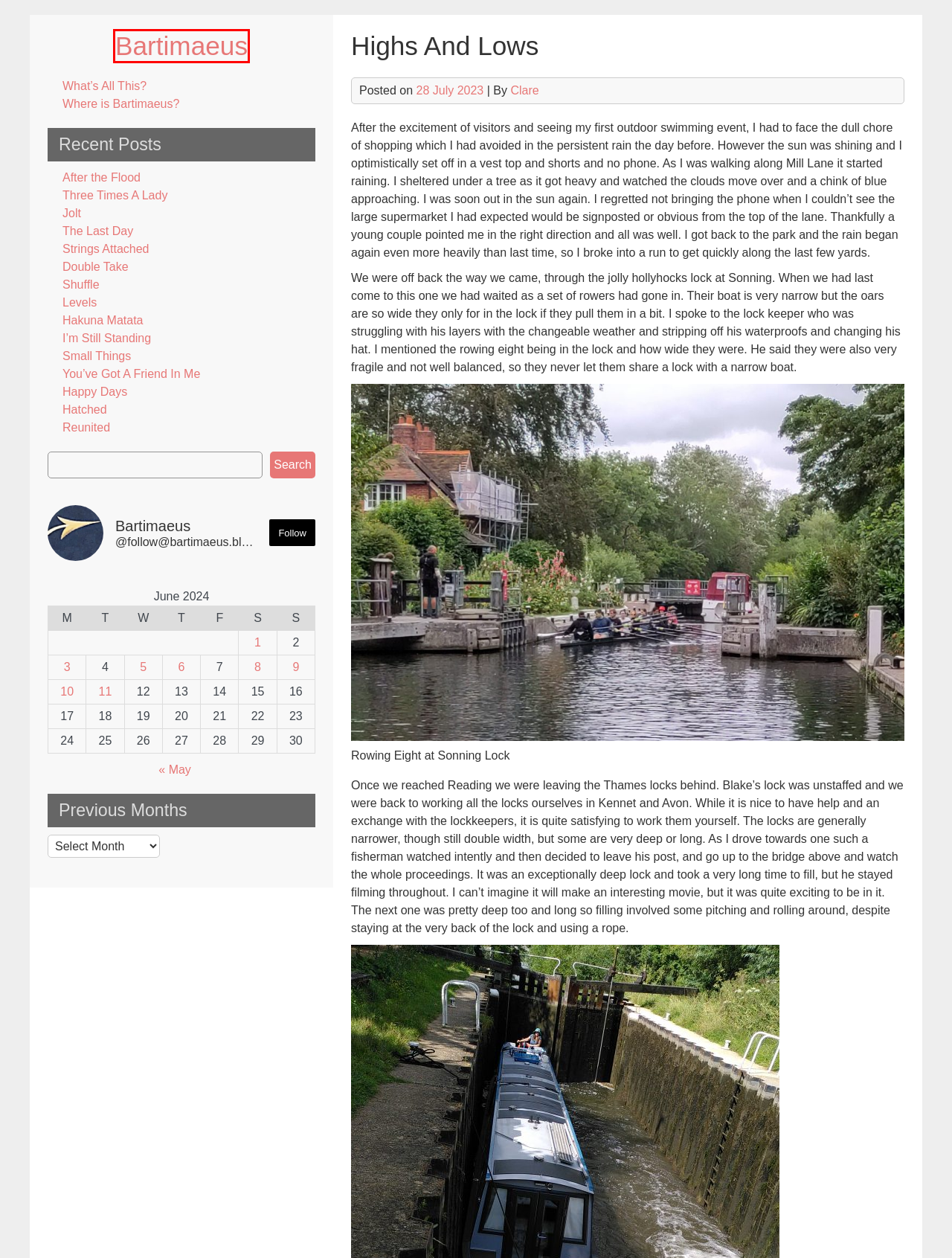Examine the screenshot of a webpage with a red bounding box around an element. Then, select the webpage description that best represents the new page after clicking the highlighted element. Here are the descriptions:
A. After the Flood – Bartimaeus
B. I’m Still Standing – Bartimaeus
C. Bartimaeus
D. Small Things – Bartimaeus
E. You’ve Got A Friend In Me – Bartimaeus
F. The Last Day – Bartimaeus
G. What’s All This? – Bartimaeus
H. Double Take – Bartimaeus

C